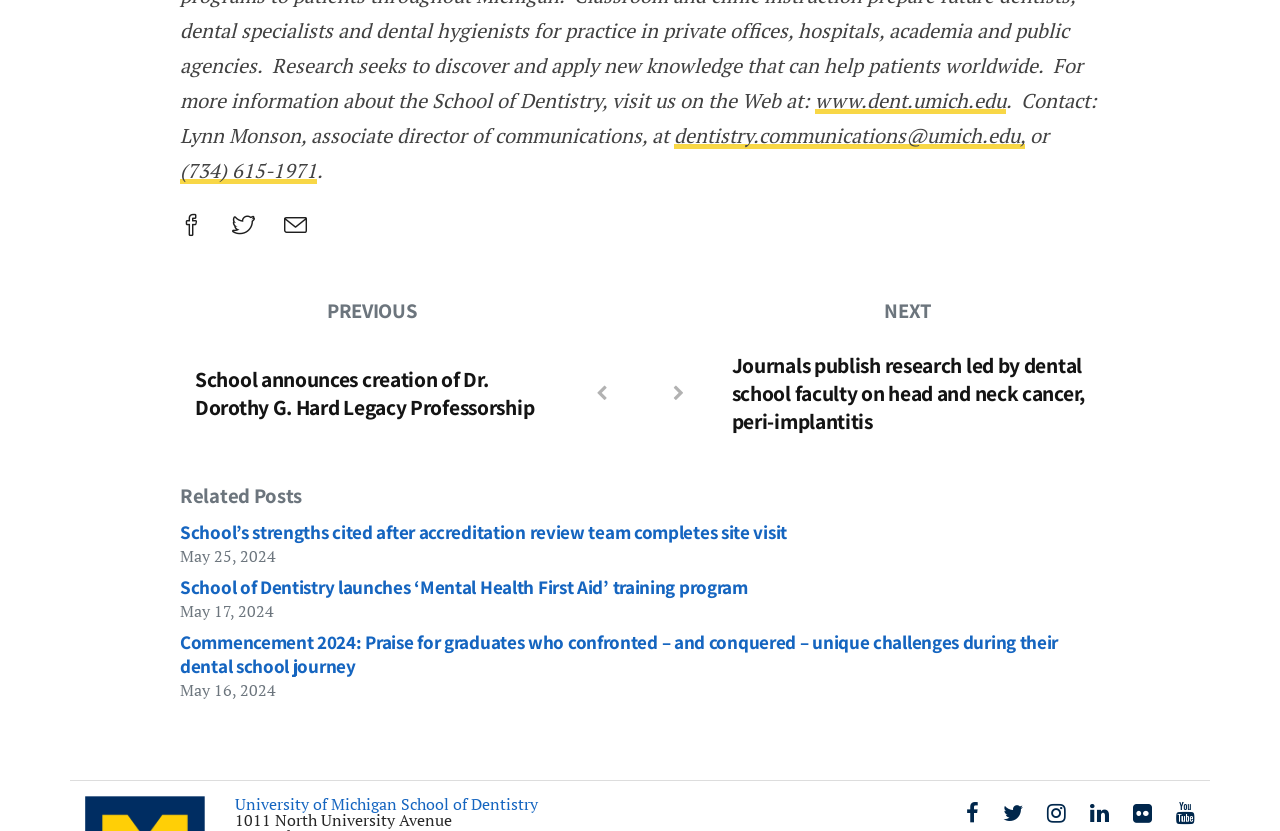What is the title of the first news article?
Please analyze the image and answer the question with as much detail as possible.

I found the title of the first news article by looking at the heading element with the OCR text 'School announces creation of Dr. Dorothy G. Hard Legacy Professorship'.